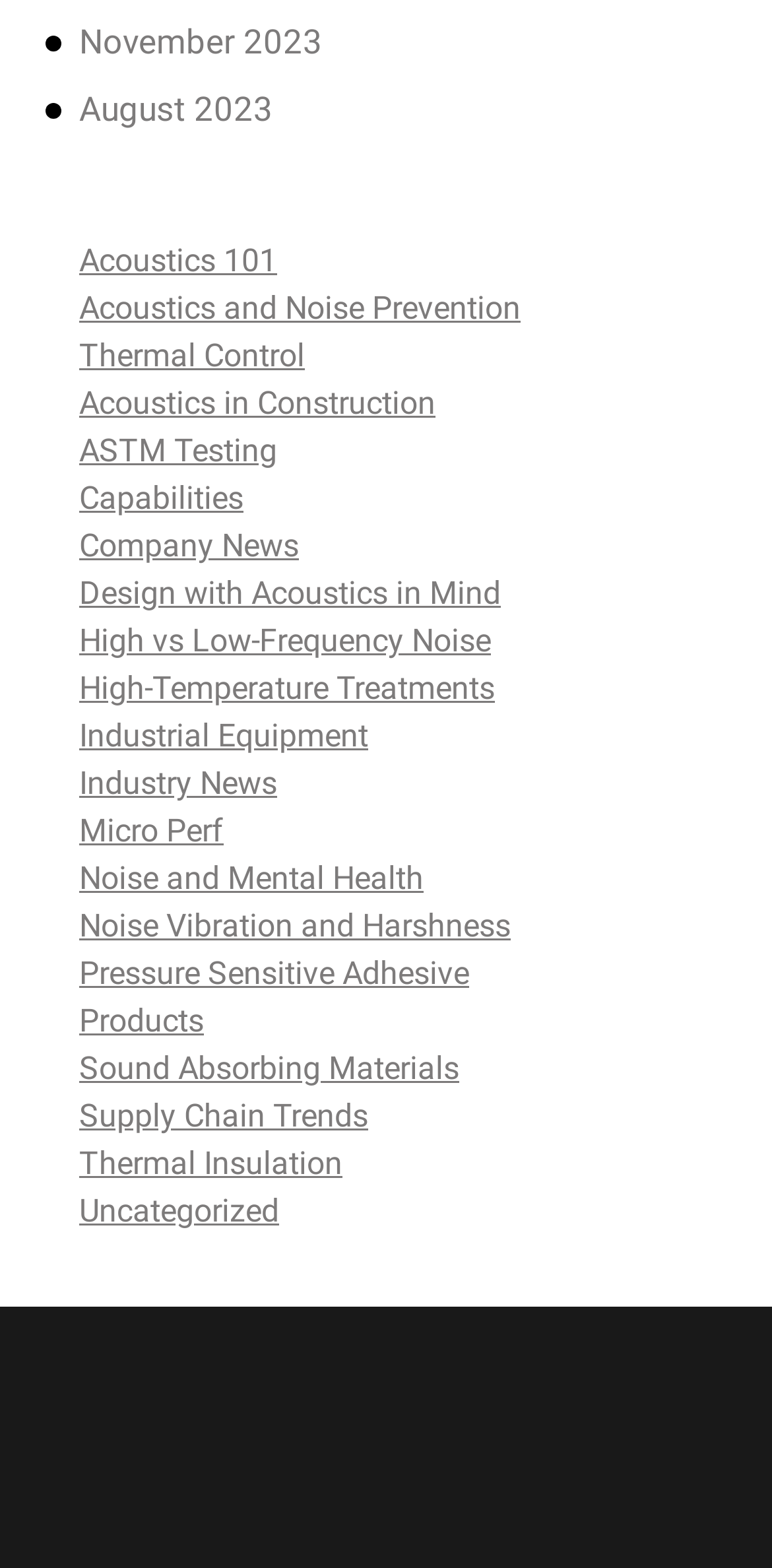What is the company name mentioned on the webpage?
Answer the question with a single word or phrase, referring to the image.

Technicon Acoustics, Inc.